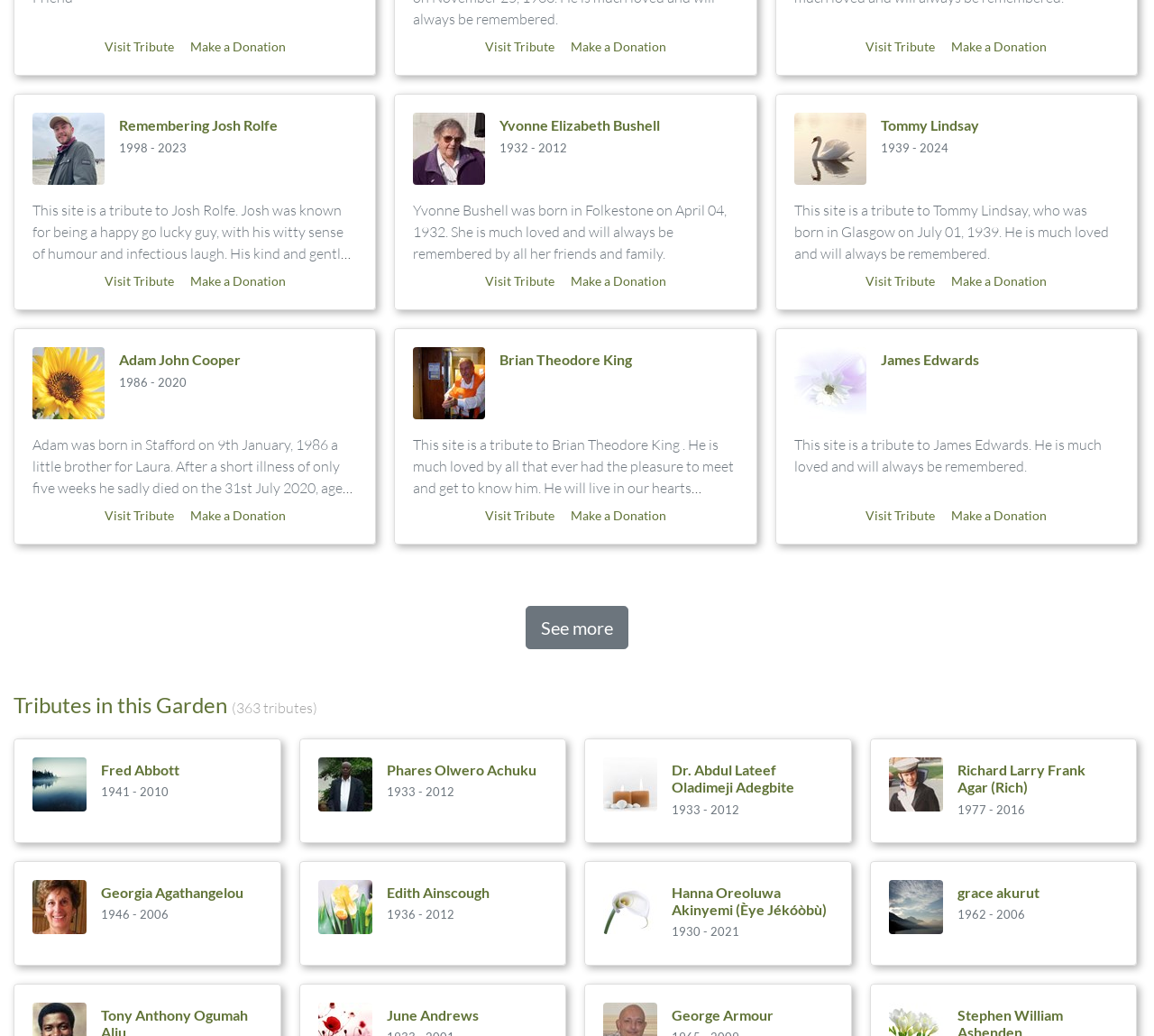Determine the bounding box for the HTML element described here: "Facebook". The coordinates should be given as [left, top, right, bottom] with each number being a float between 0 and 1.

None